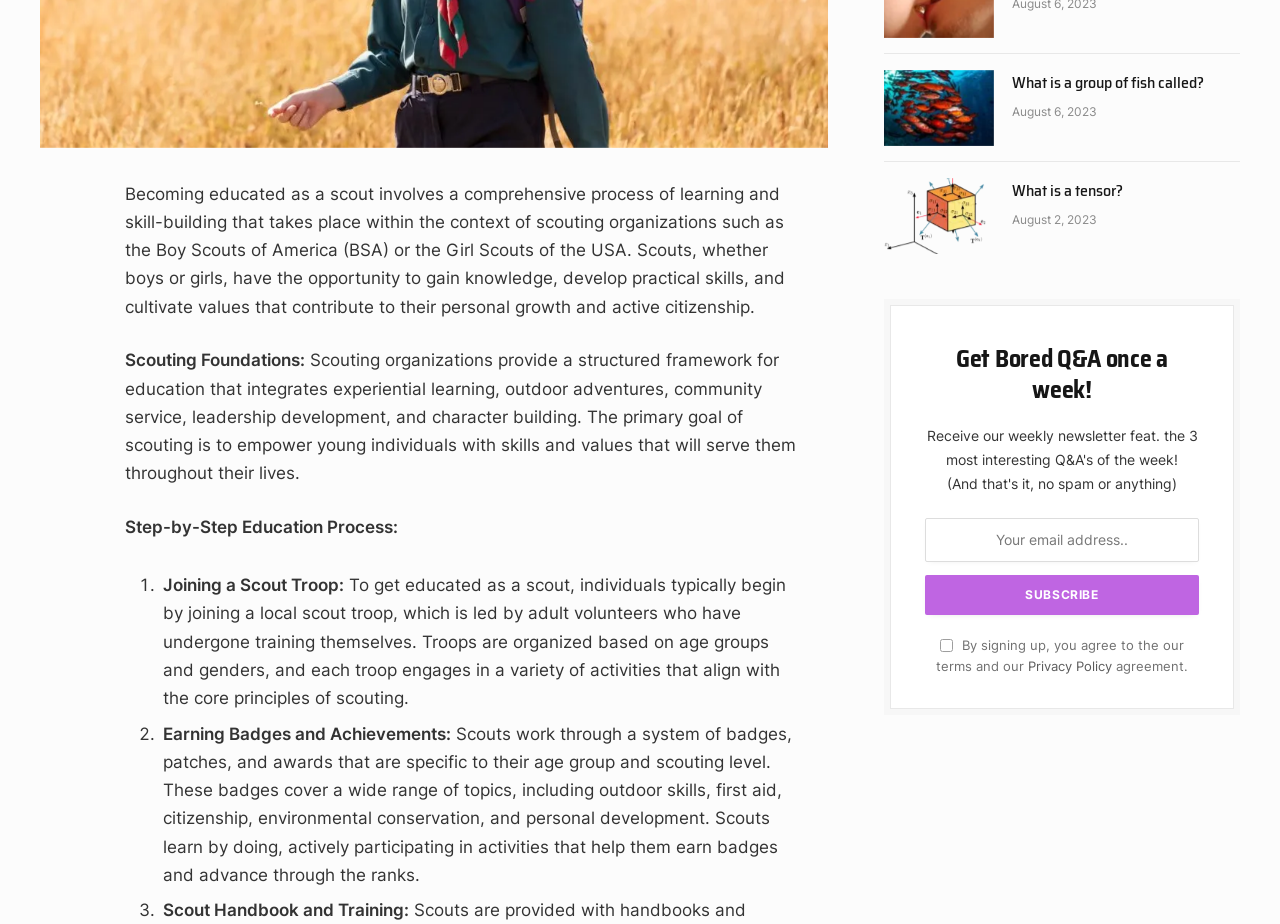Based on the element description value="Subscribe", identify the bounding box of the UI element in the given webpage screenshot. The coordinates should be in the format (top-left x, top-left y, bottom-right x, bottom-right y) and must be between 0 and 1.

[0.723, 0.622, 0.937, 0.665]